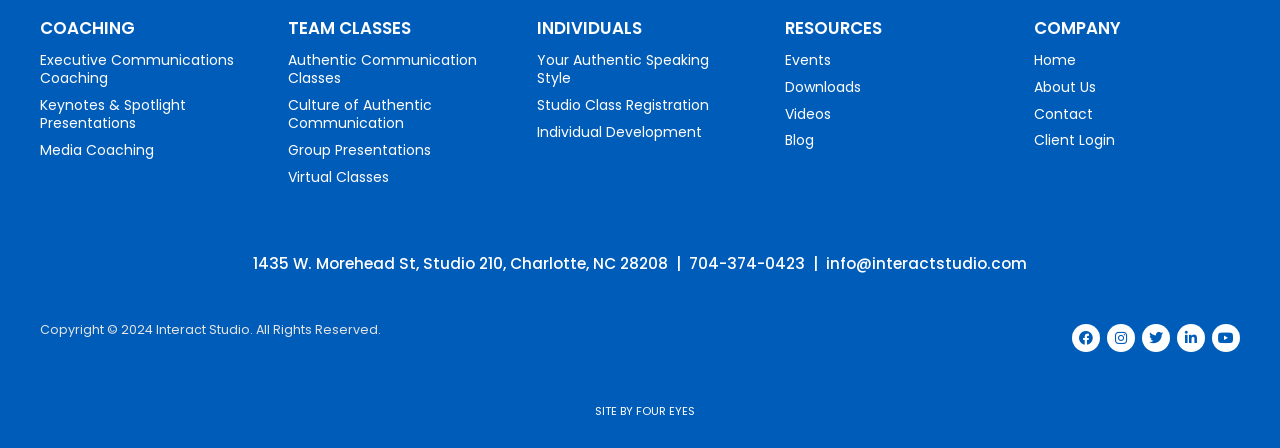Locate the bounding box coordinates of the clickable part needed for the task: "Watch Videos".

[0.613, 0.224, 0.775, 0.284]